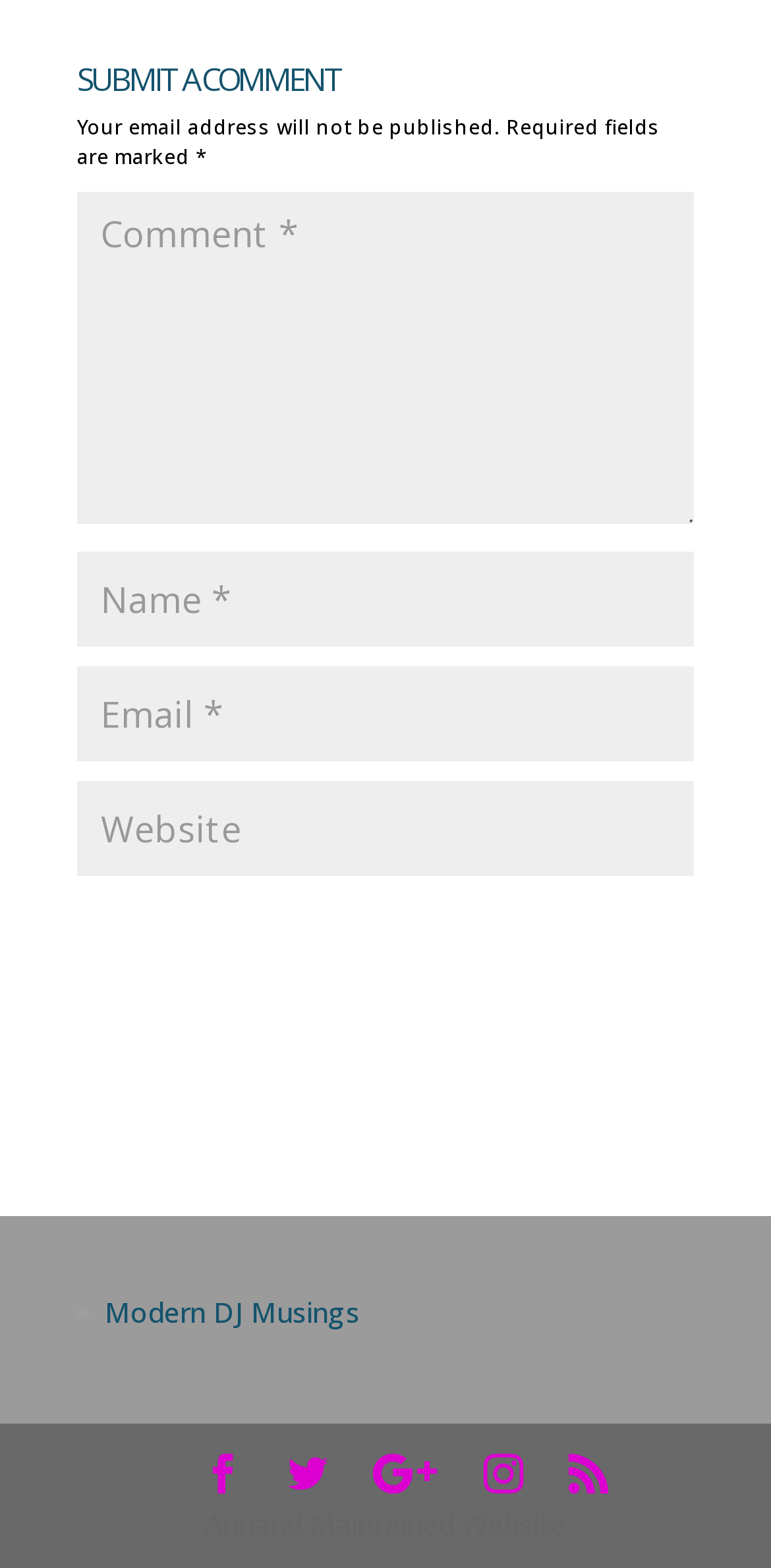Identify the bounding box coordinates for the UI element described by the following text: "input value="Name *" name="author"". Provide the coordinates as four float numbers between 0 and 1, in the format [left, top, right, bottom].

[0.1, 0.351, 0.9, 0.412]